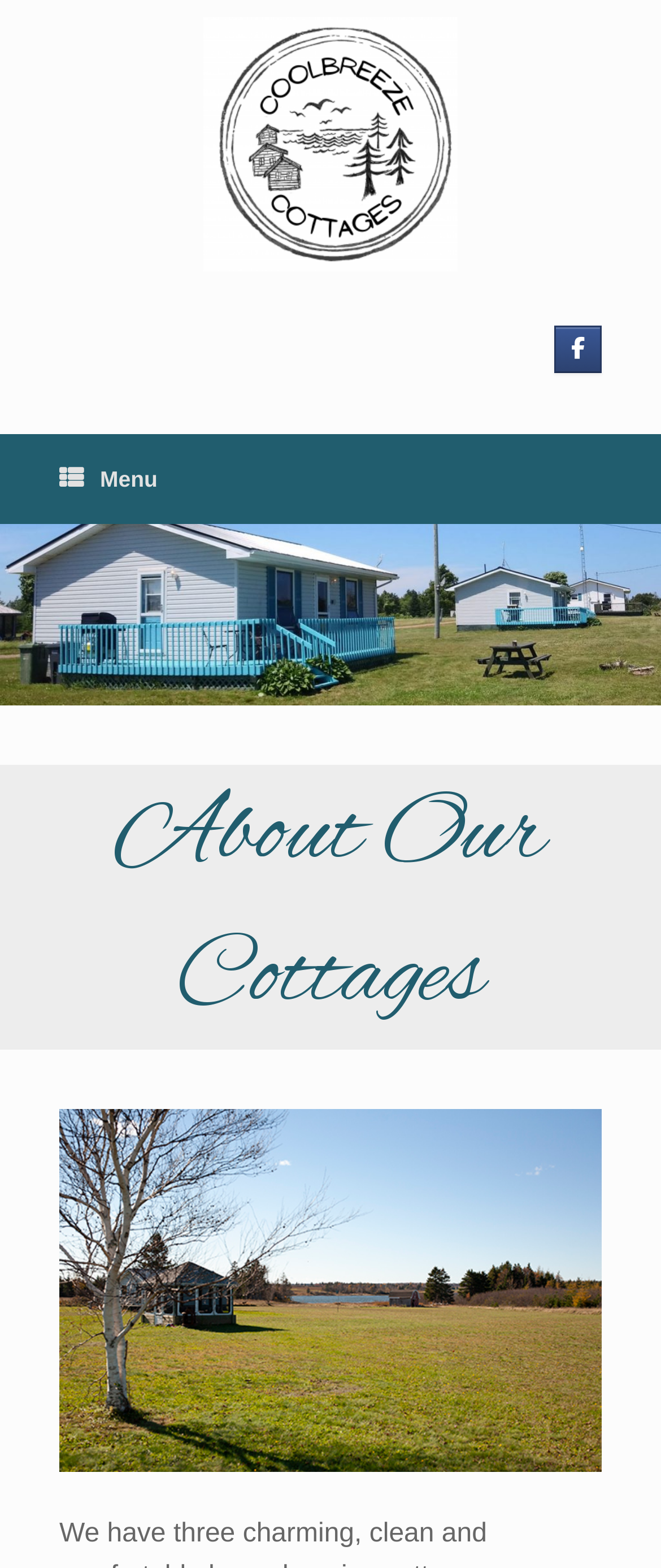What is the social media platform linked?
Observe the image and answer the question with a one-word or short phrase response.

Facebook